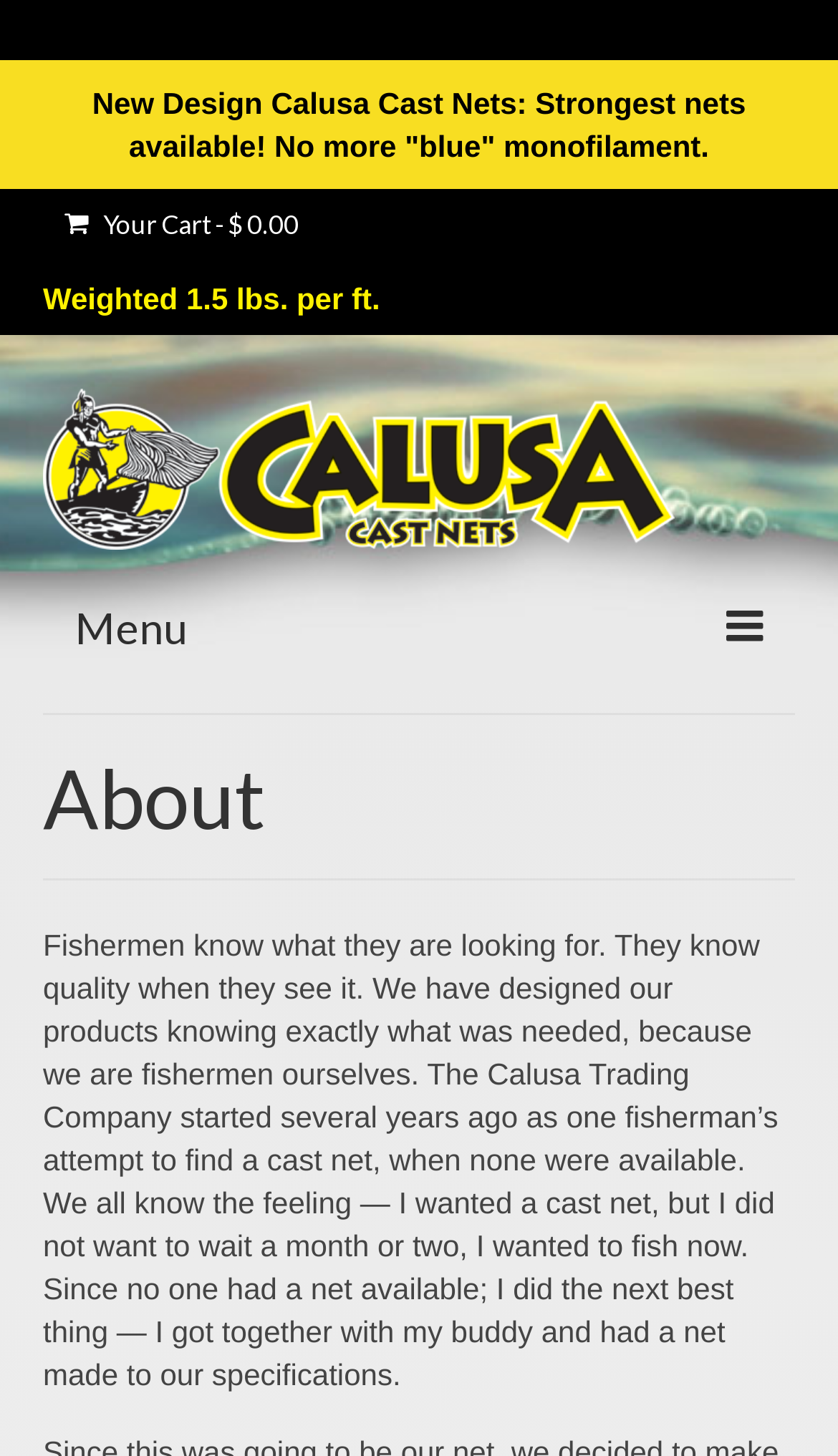Determine the bounding box coordinates of the section to be clicked to follow the instruction: "Click on the 'Shop Now' button". The coordinates should be given as four float numbers between 0 and 1, formatted as [left, top, right, bottom].

[0.077, 0.482, 0.923, 0.543]